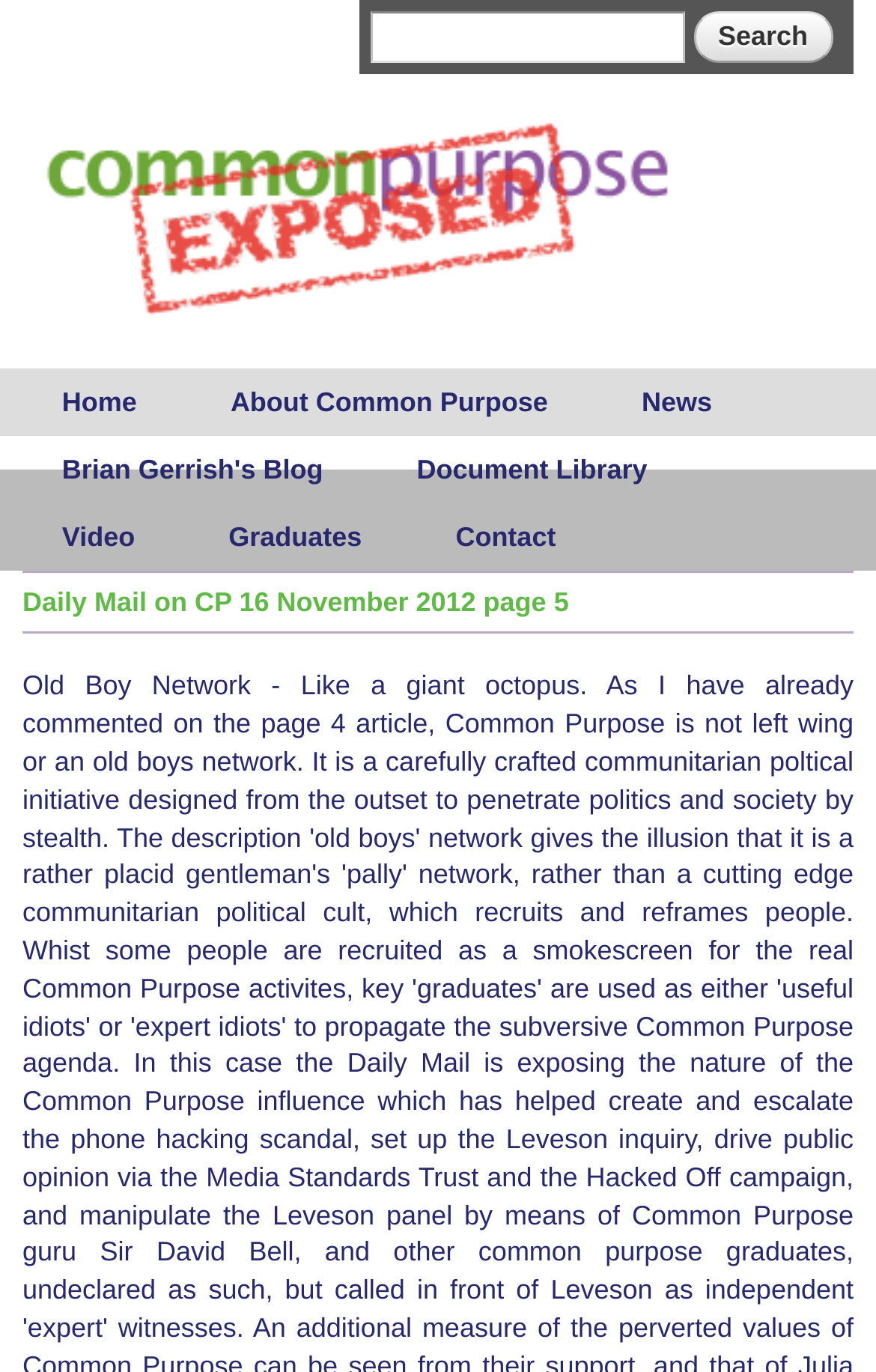Refer to the screenshot and answer the following question in detail:
What is the purpose of the search form?

The search form is located at the top of the webpage, consisting of a textbox and a search button. Its purpose is to allow users to search for specific content within the website.